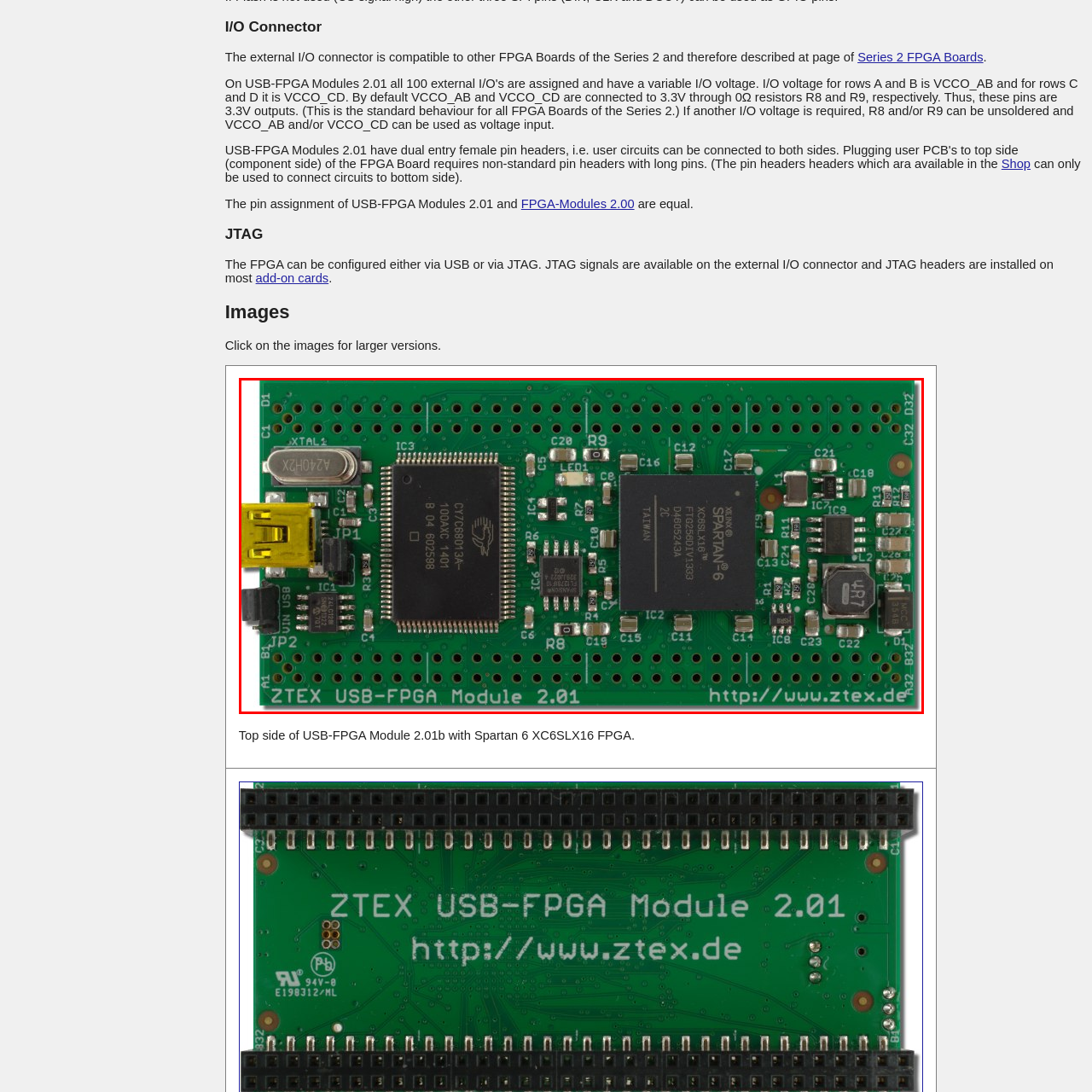Offer a detailed description of the content within the red-framed image.

The image showcases the top side of the ZTEX USB-FPGA Module 2.01, featuring the Spartan 6 XC6SLX16 FPGA and USB 2.0 connectivity. This module presents a compact design, with various components clearly visible, including a USB connector highlighted in yellow, a crystal oscillator, and multiple integrated circuits positioned across the green circuit board. The array of mounting holes and dotted connections suggest versatility for integration into a range of electronic projects. The bottom edge of the module is inscribed with its identification, "ZTEX USB-FPGA Module 2.01," along with a website link for further information. This FPGA module is designed for compatibility with various setups, showcasing its application in complex digital circuits.